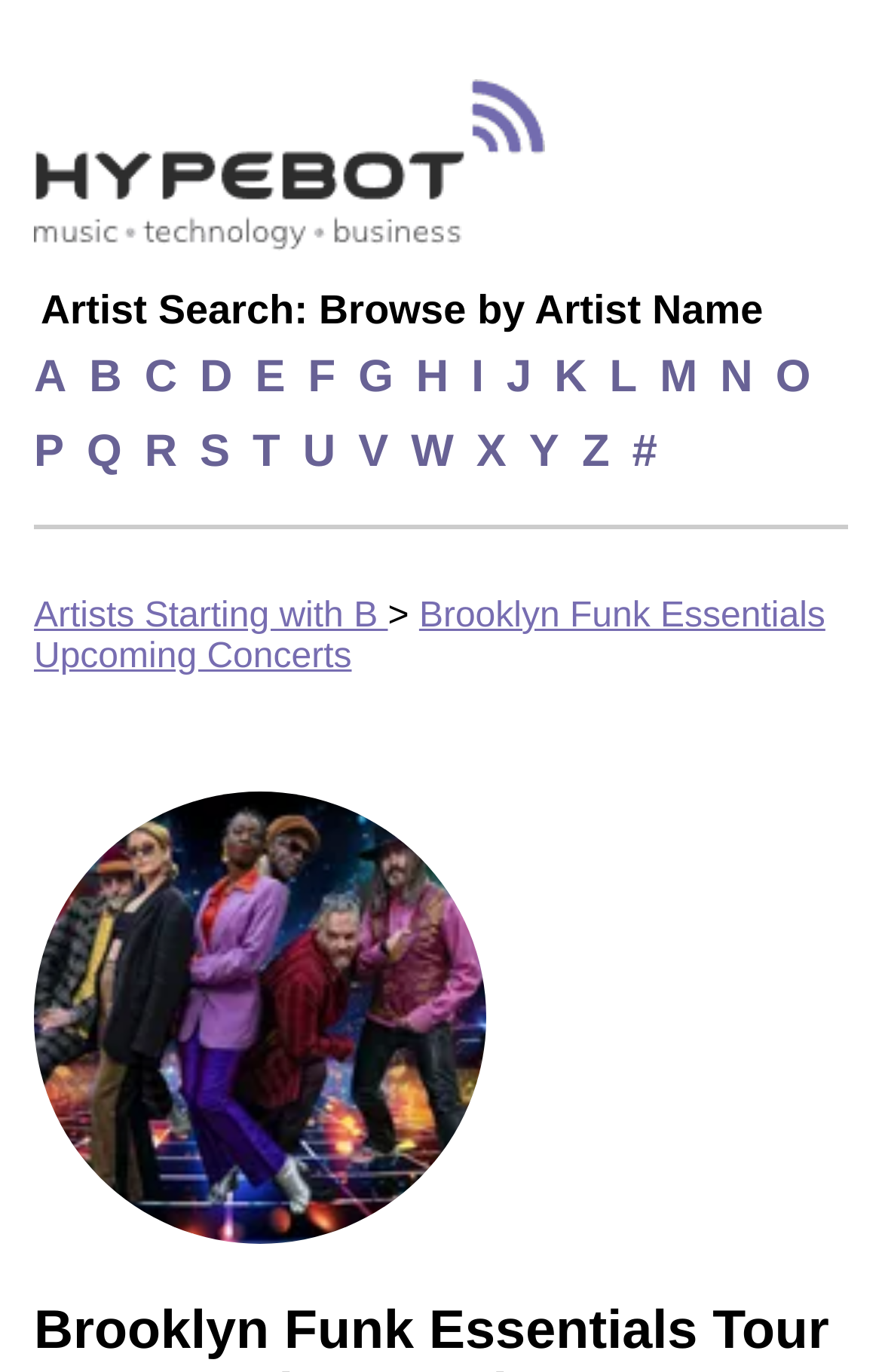Give a detailed account of the webpage, highlighting key information.

The webpage is about Brooklyn Funk Essentials concert tour dates and shows for 2024-2025. At the top left, there is a link to find more about Hypebot, accompanied by a Hypebot image. Below this, there is a static text "Artist Search: Browse by Artist Name". 

To the right of the static text, there are 26 alphabetical links, from 'A' to 'Z', and '#' for artists starting with each letter. These links are arranged in two rows, with the first row containing links from 'A' to 'M', and the second row containing links from 'N' to '#'. 

Below the alphabetical links, there is a link "Artists Starting with B" on the left, followed by a ">" symbol, and then a link to "Brooklyn Funk Essentials Upcoming Concerts" on the right. 

At the bottom left, there is a large image of Brooklyn Funk Essentials.